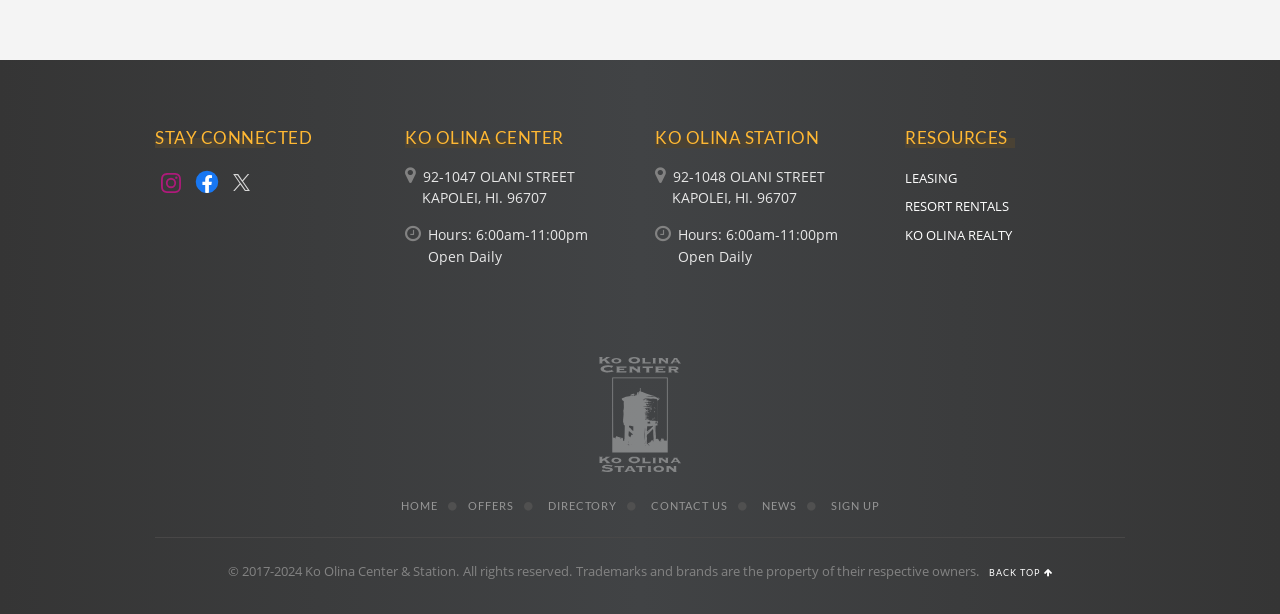What are the hours of operation for Ko Olina Station?
Using the image, respond with a single word or phrase.

6:00 am - 11:00 pm